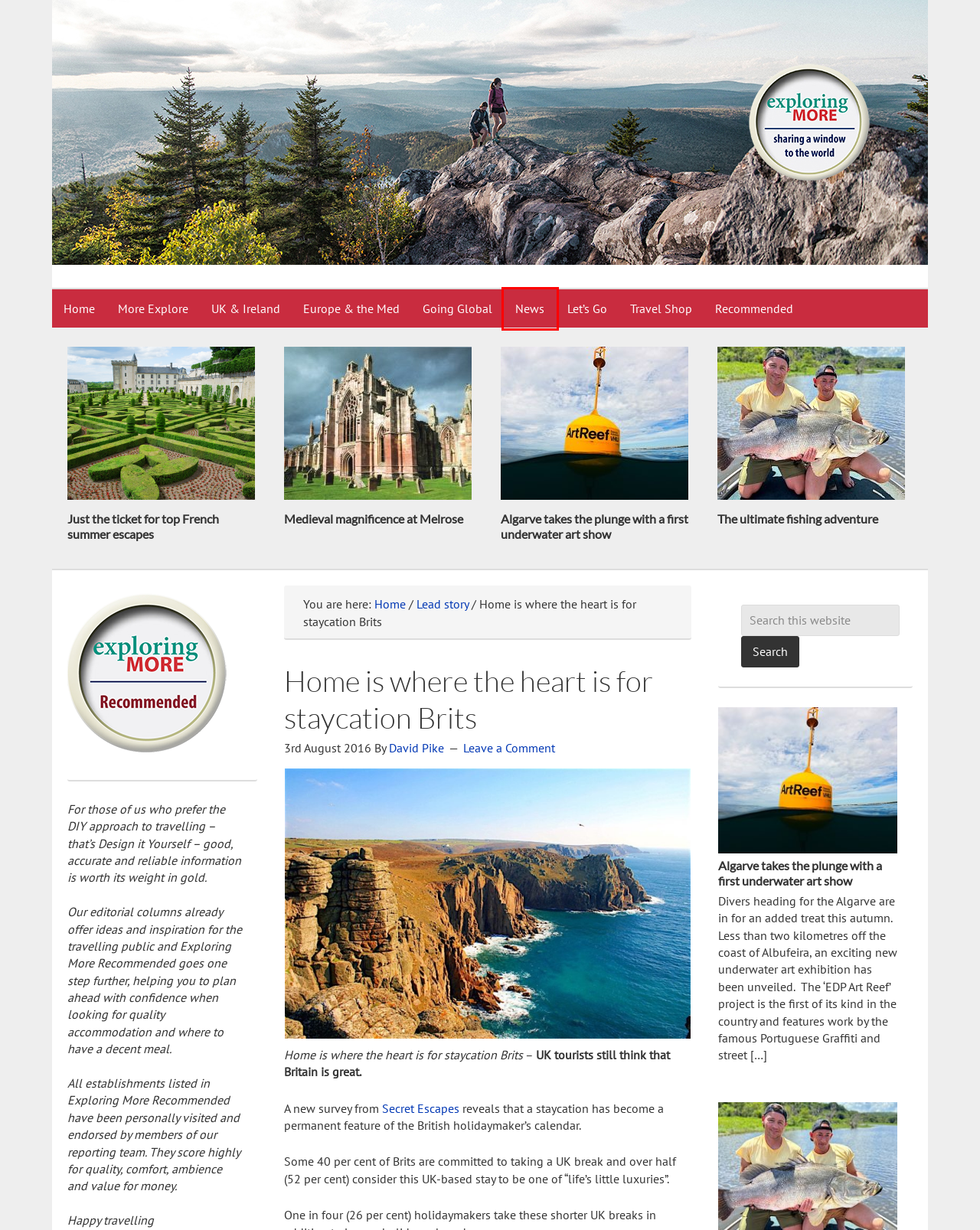Observe the screenshot of a webpage with a red bounding box highlighting an element. Choose the webpage description that accurately reflects the new page after the element within the bounding box is clicked. Here are the candidates:
A. The ultimate fishing adventure
B. Going Global
C. Medieval magnificence at Melrose
D. News
E. Travel Shop
F. UK & Ireland
G. More Explore
H. Just the ticket for top French summer escapes

D